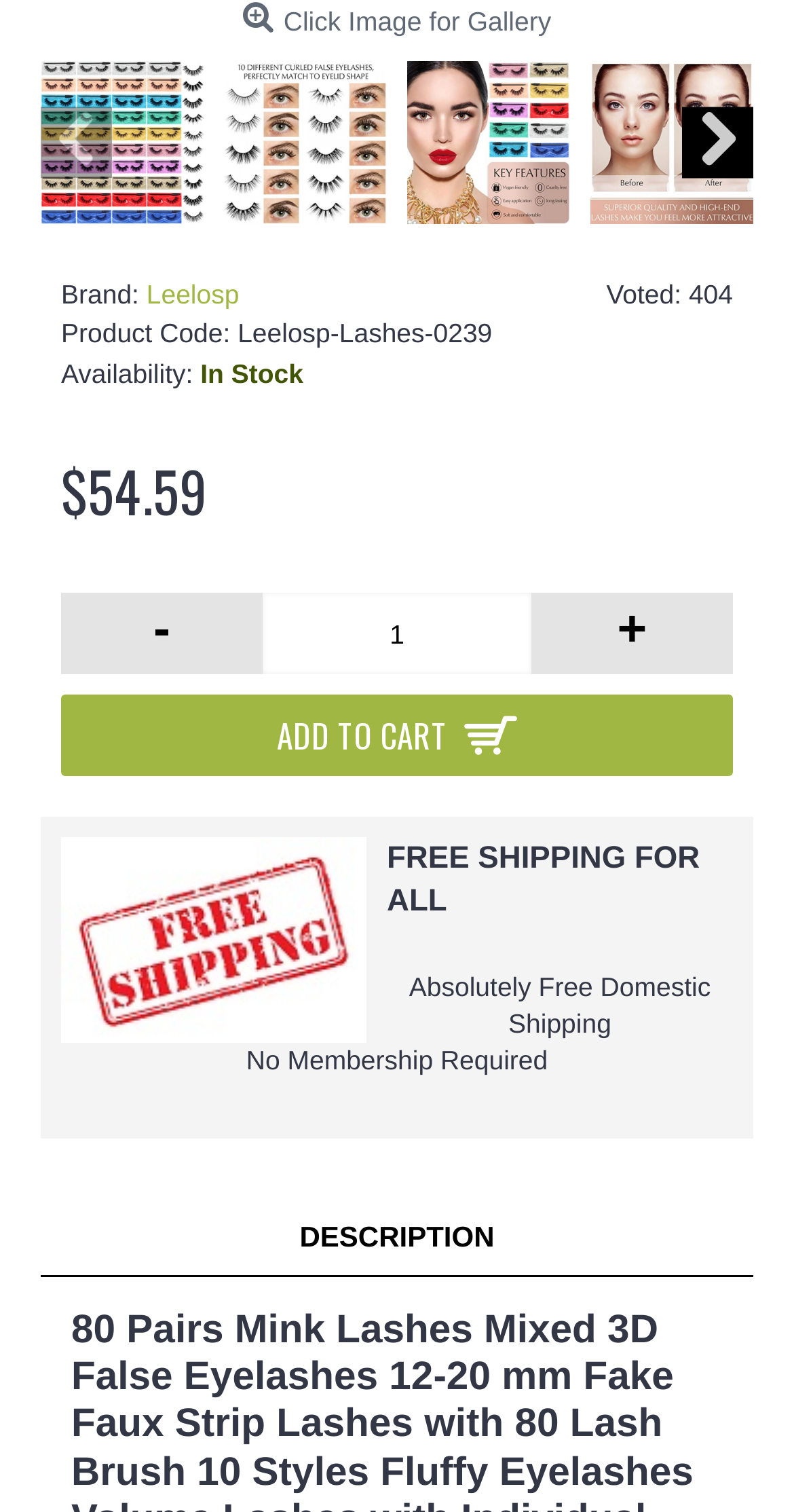Please specify the bounding box coordinates for the clickable region that will help you carry out the instruction: "Read product description".

[0.051, 0.793, 0.949, 0.843]